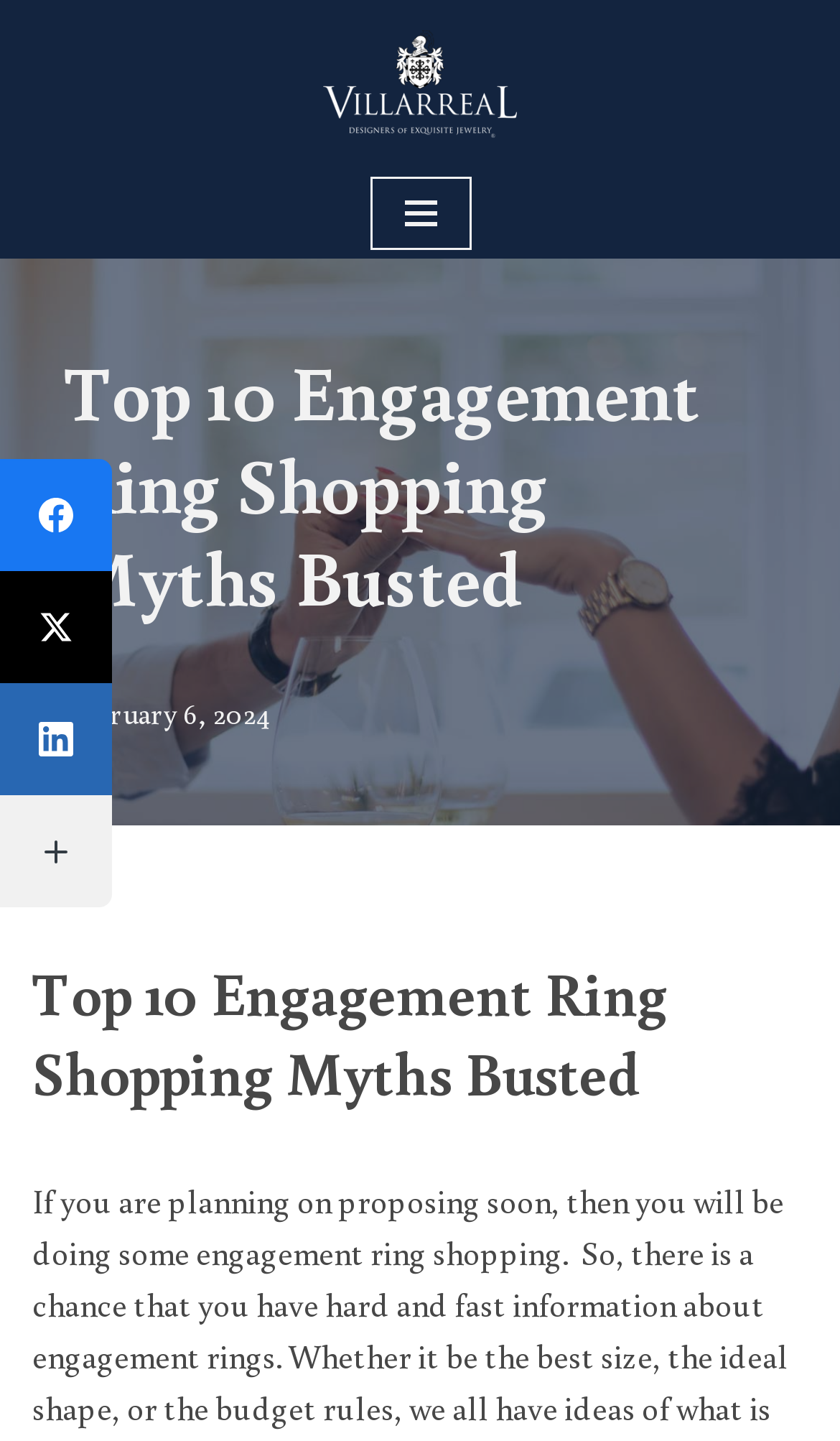Using the webpage screenshot, find the UI element described by Navigation Menu. Provide the bounding box coordinates in the format (top-left x, top-left y, bottom-right x, bottom-right y), ensuring all values are floating point numbers between 0 and 1.

[0.44, 0.122, 0.56, 0.173]